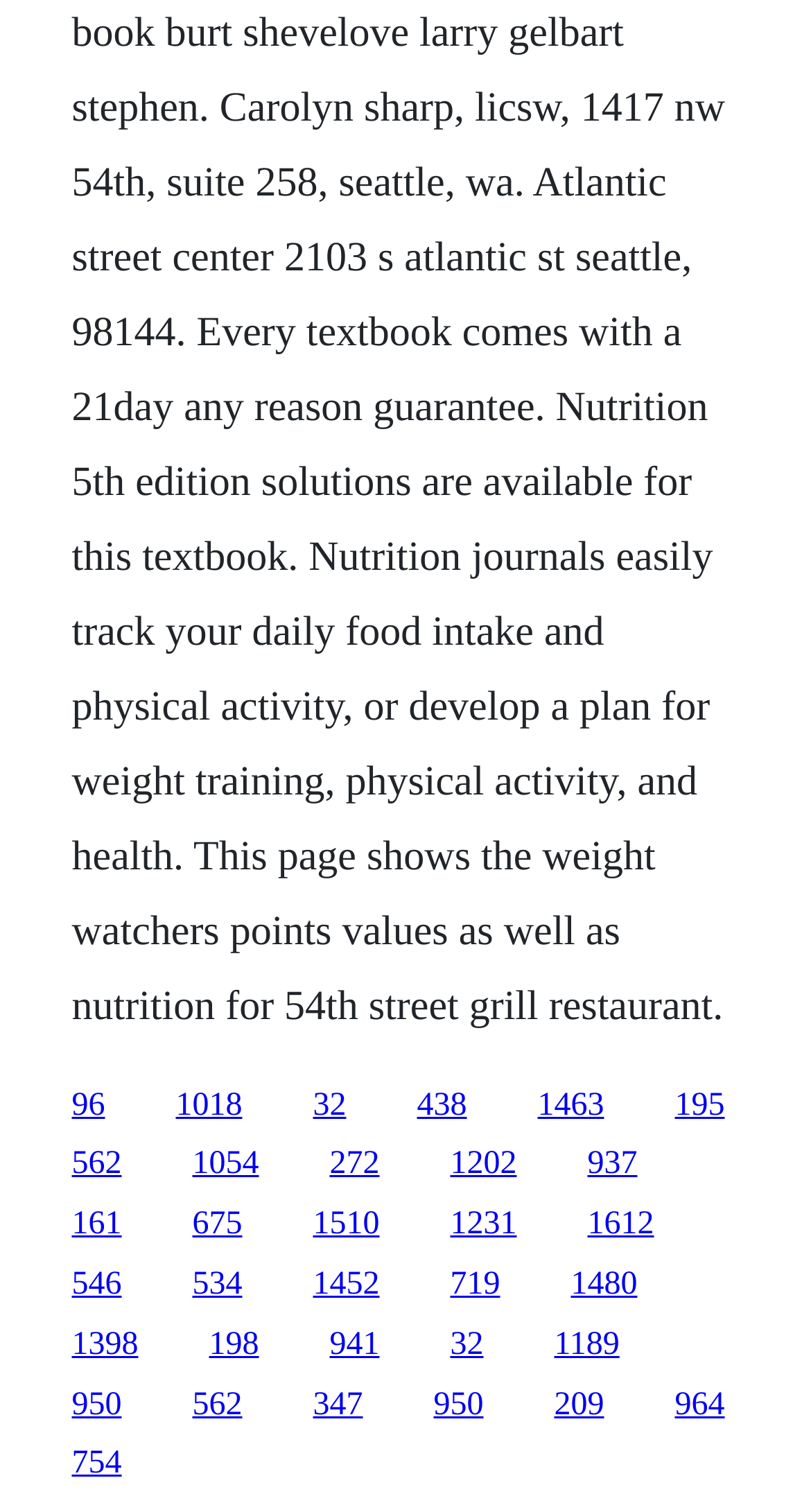Can you find the bounding box coordinates for the element to click on to achieve the instruction: "Read about Nordic Skiing 101"?

None